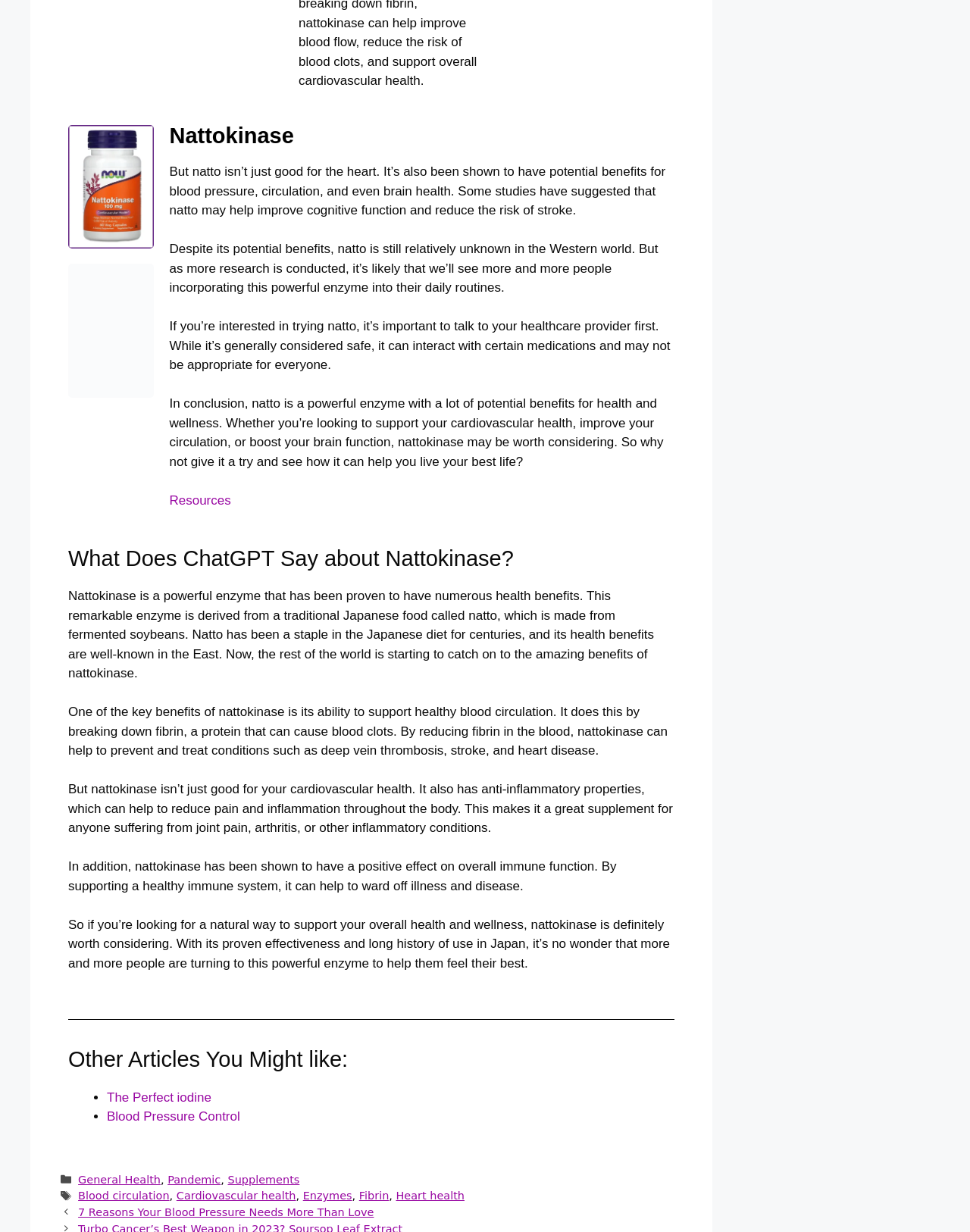Use a single word or phrase to respond to the question:
What is the main topic of this webpage?

Nattokinase